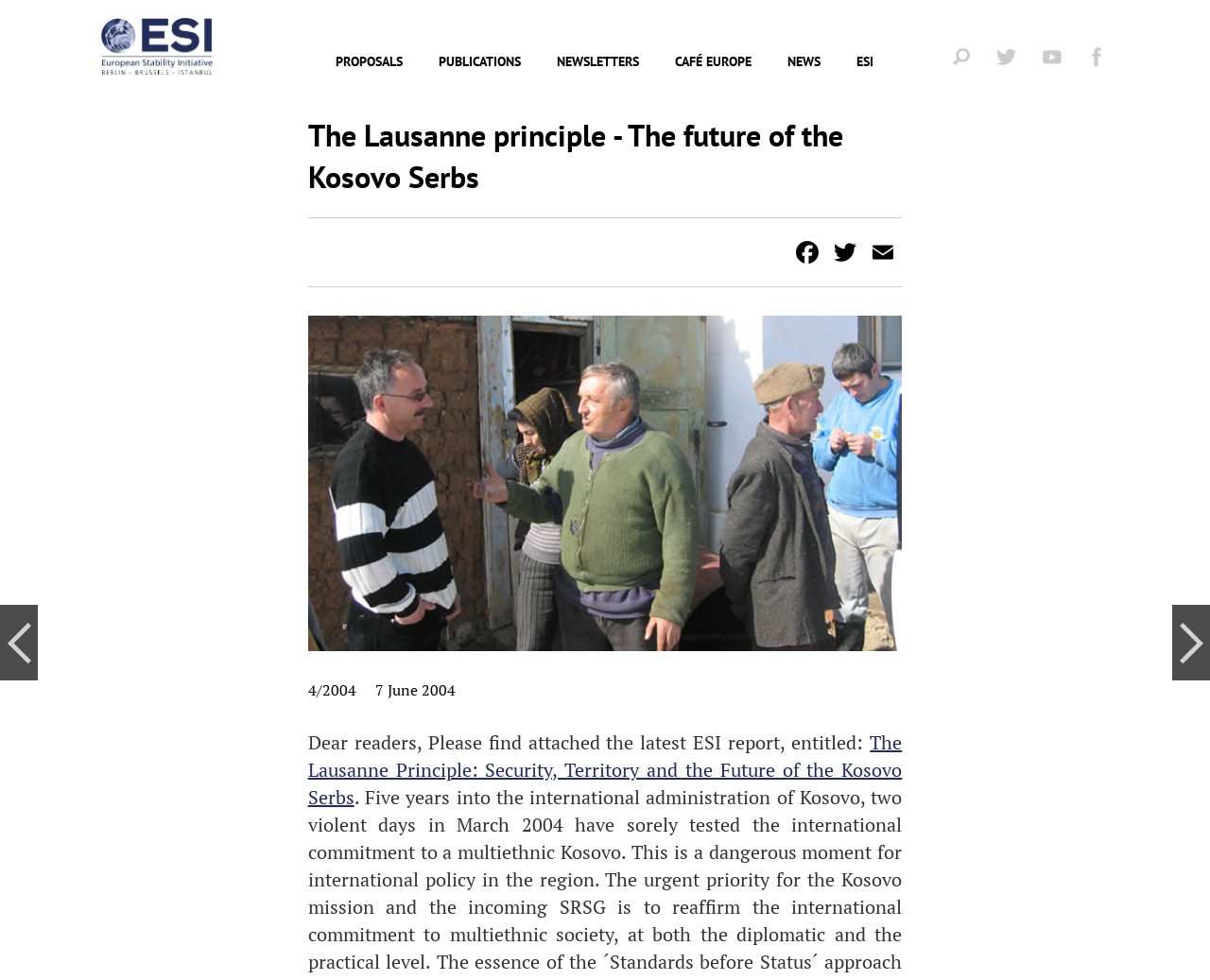Please specify the bounding box coordinates for the clickable region that will help you carry out the instruction: "Open 'THE “IS IT WORTH IT” CALCULATOR'".

None